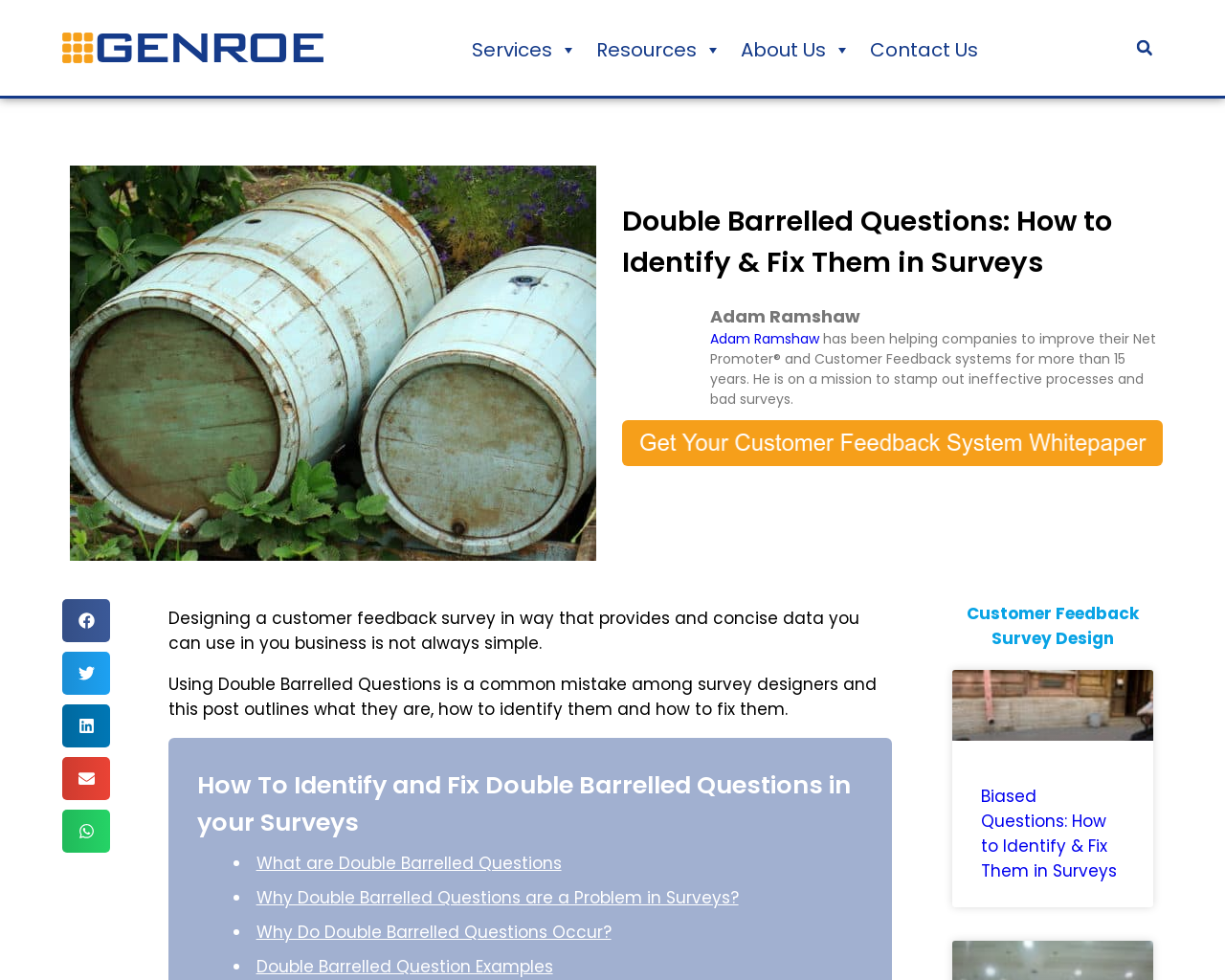Answer in one word or a short phrase: 
What is the name of the author in the picture?

Adam Ramshaw